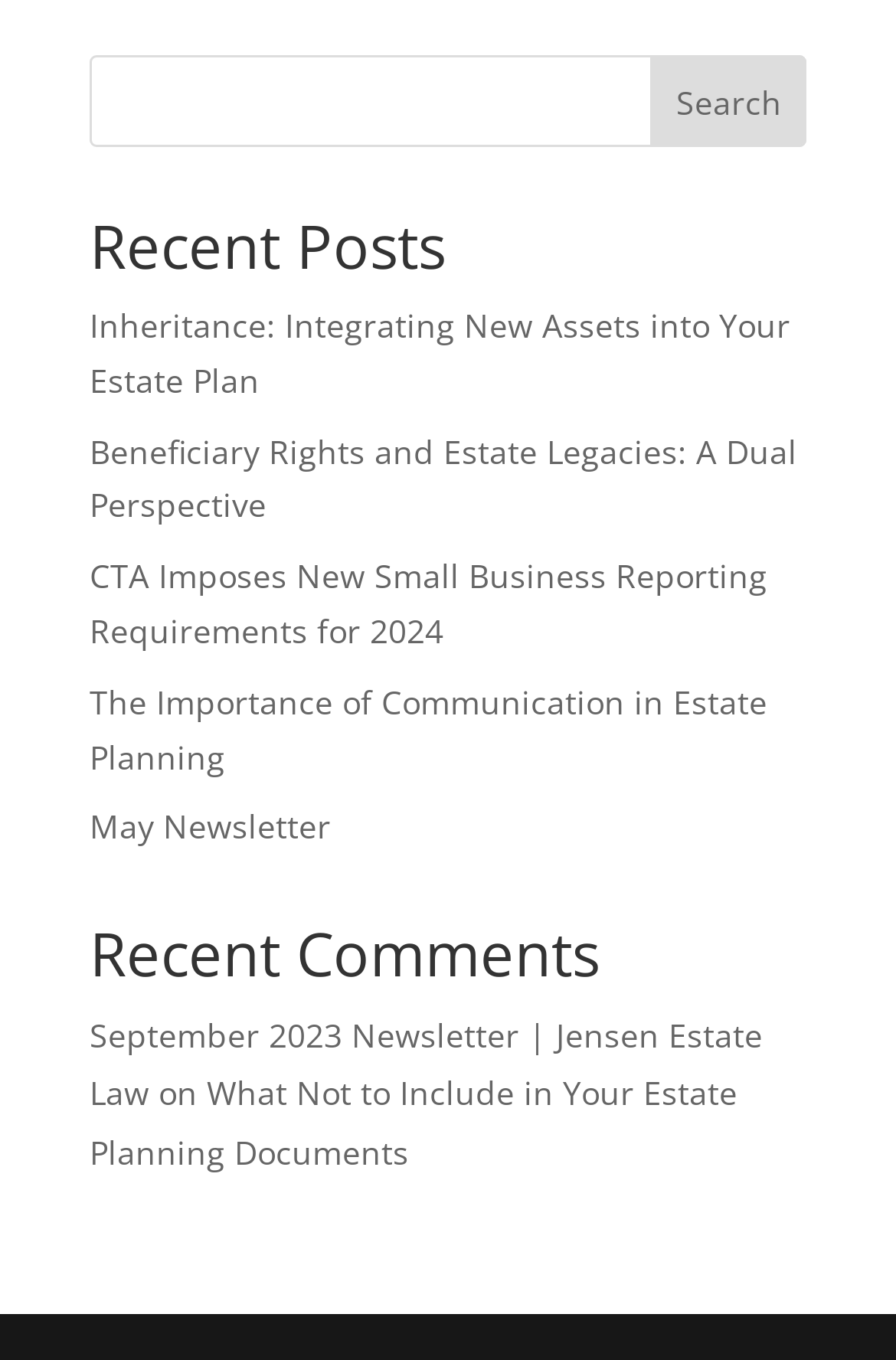Please find the bounding box coordinates for the clickable element needed to perform this instruction: "read article about what not to include in estate planning documents".

[0.1, 0.788, 0.823, 0.862]